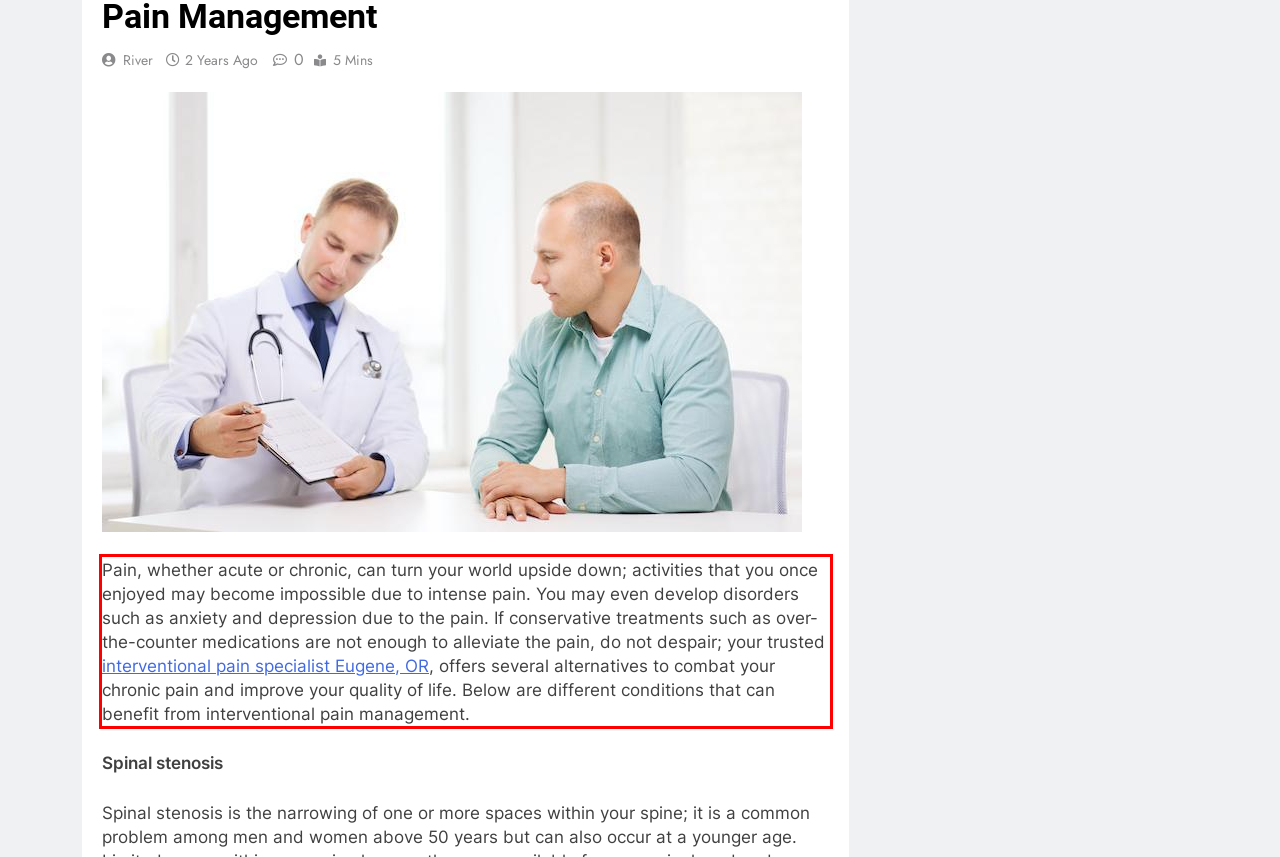Examine the screenshot of the webpage, locate the red bounding box, and generate the text contained within it.

Pain, whether acute or chronic, can turn your world upside down; activities that you once enjoyed may become impossible due to intense pain. You may even develop disorders such as anxiety and depression due to the pain. If conservative treatments such as over-the-counter medications are not enough to alleviate the pain, do not despair; your trusted interventional pain specialist Eugene, OR, offers several alternatives to combat your chronic pain and improve your quality of life. Below are different conditions that can benefit from interventional pain management.